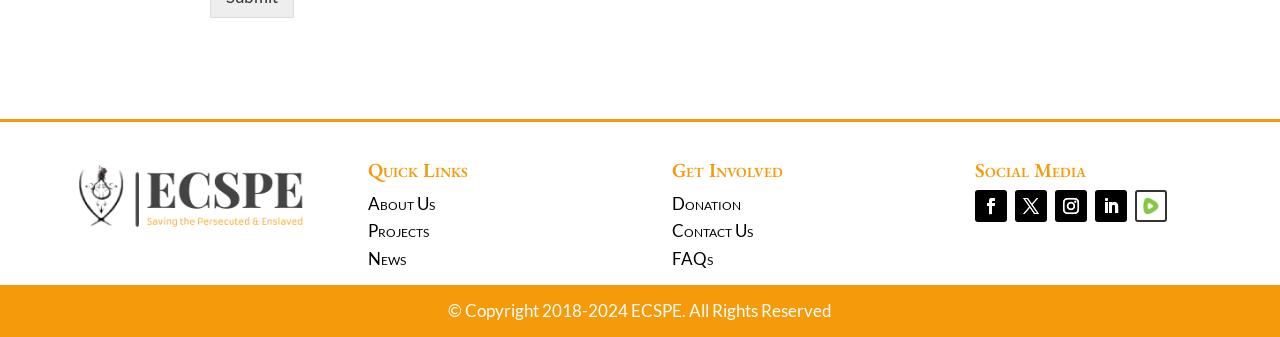Using the element description: "News", determine the bounding box coordinates for the specified UI element. The coordinates should be four float numbers between 0 and 1, [left, top, right, bottom].

[0.287, 0.735, 0.317, 0.797]